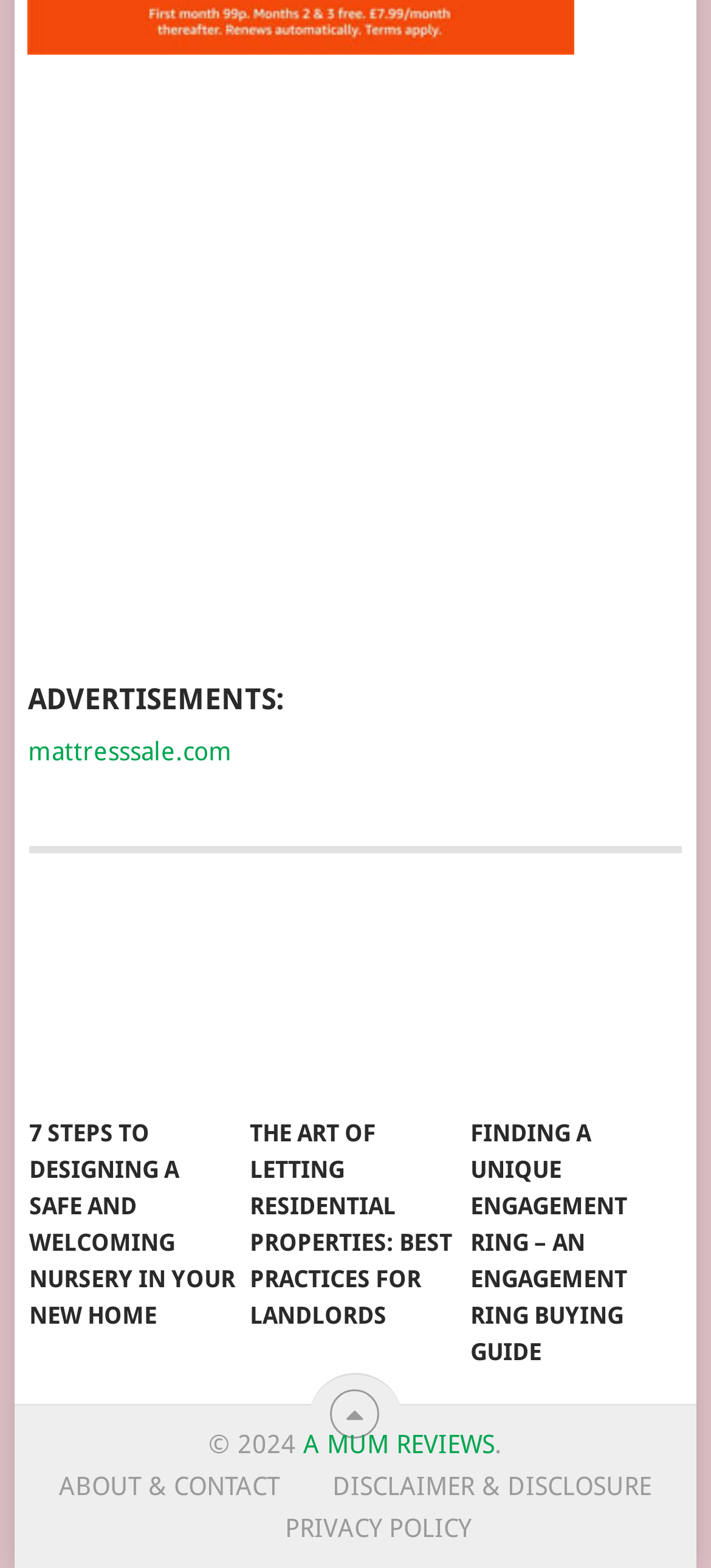Find the bounding box of the web element that fits this description: "Privacy Policy".

[0.337, 0.965, 0.663, 0.984]